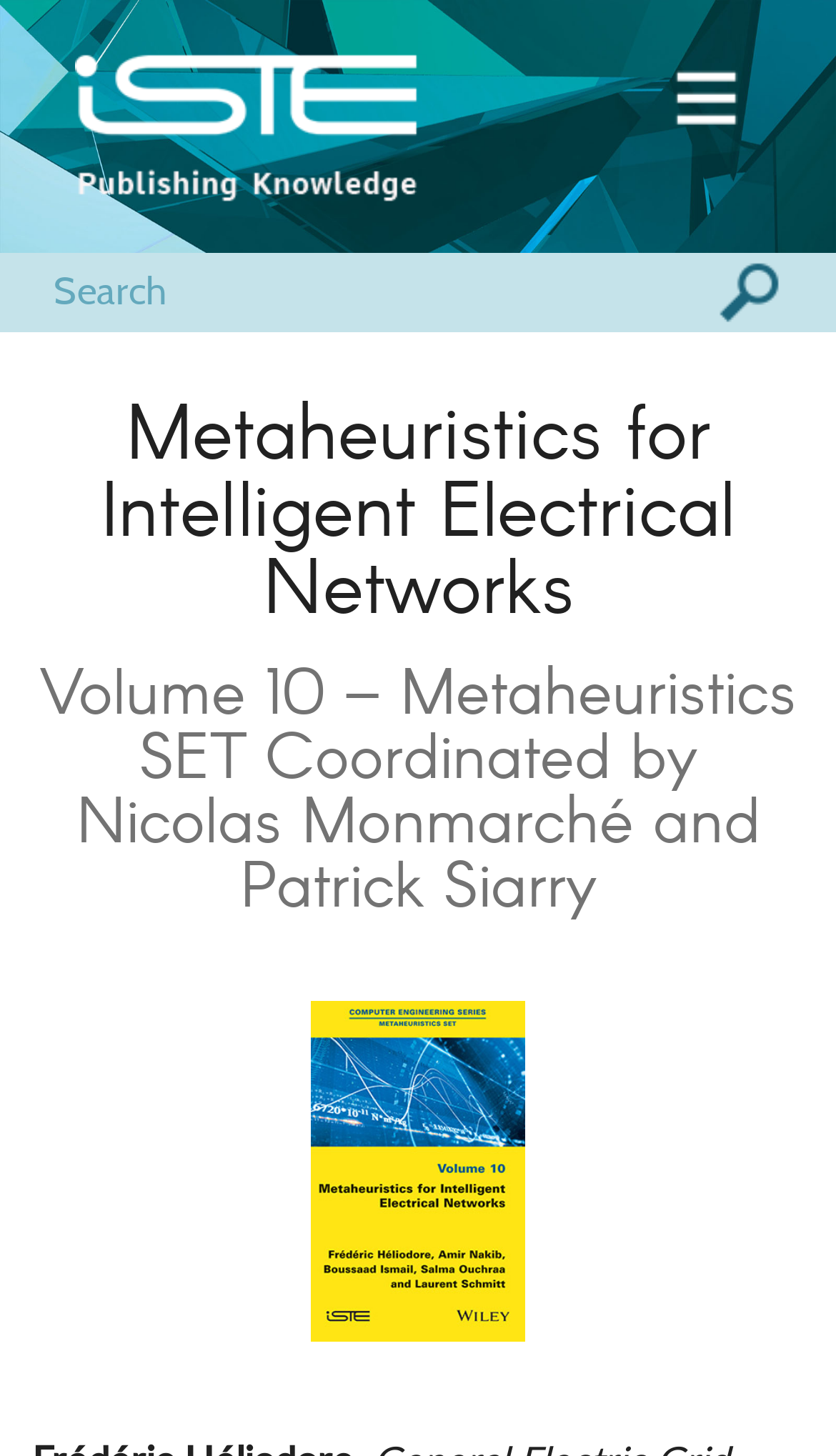What is the logo of the website?
Utilize the image to construct a detailed and well-explained answer.

The logo of the website is located at the top left corner of the webpage, and it is an image with the text 'Logo ISTE'.